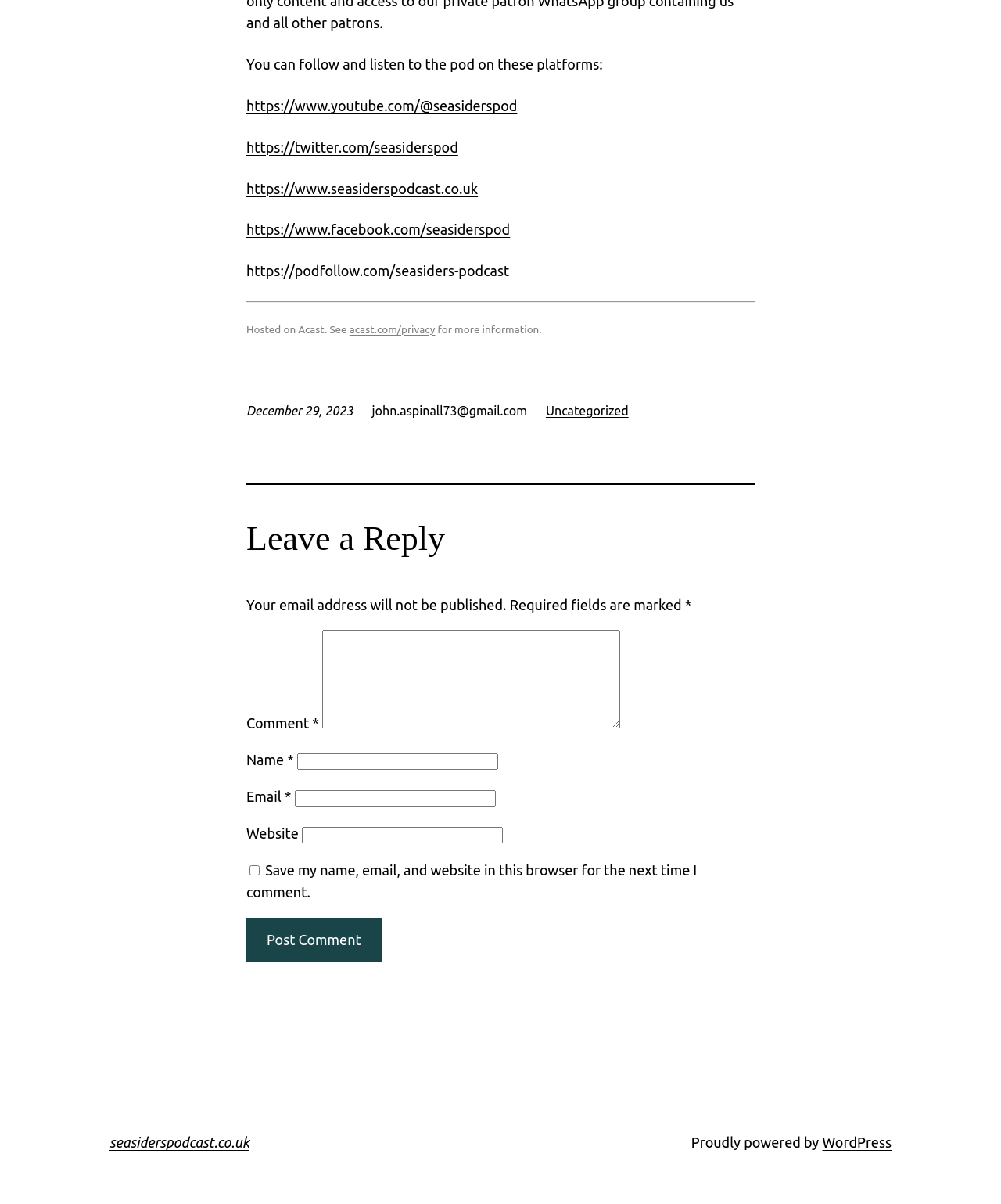Kindly respond to the following question with a single word or a brief phrase: 
How many fields are required in the comment form?

3